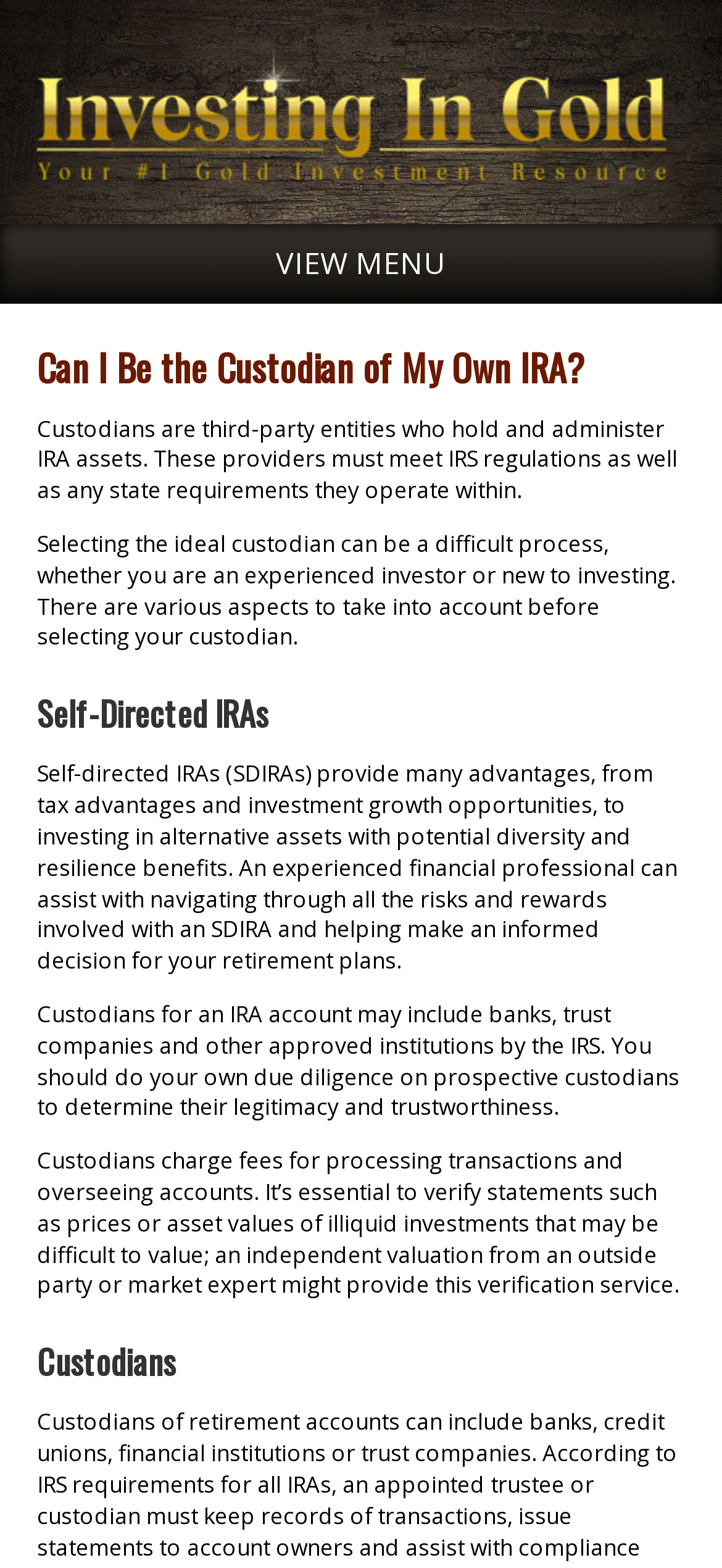What do custodians charge fees for?
Using the image as a reference, deliver a detailed and thorough answer to the question.

According to the webpage, custodians charge fees for processing transactions and overseeing accounts, and it's essential to verify statements such as prices or asset values of illiquid investments that may be difficult to value.